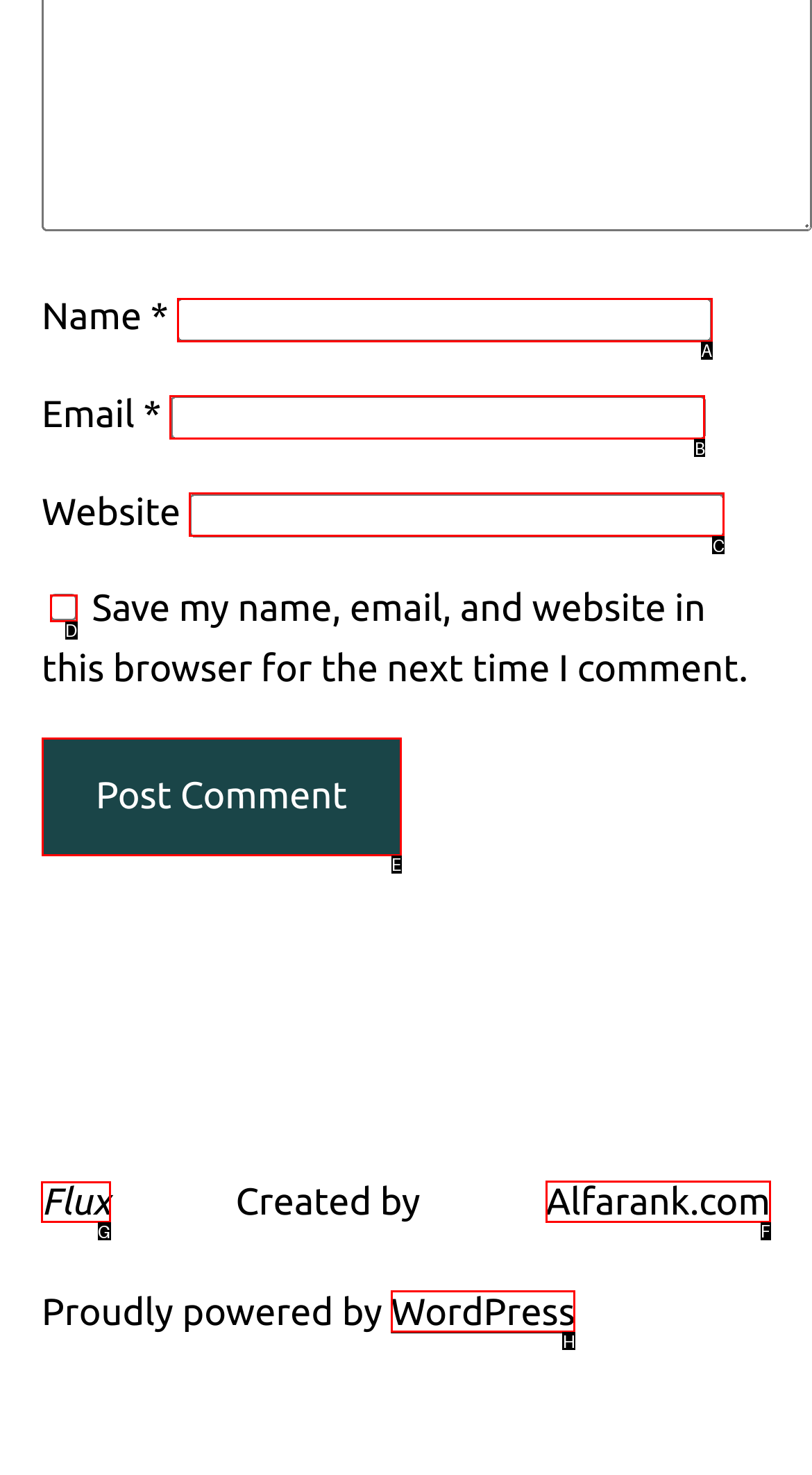Tell me which element should be clicked to achieve the following objective: Visit Flux
Reply with the letter of the correct option from the displayed choices.

G